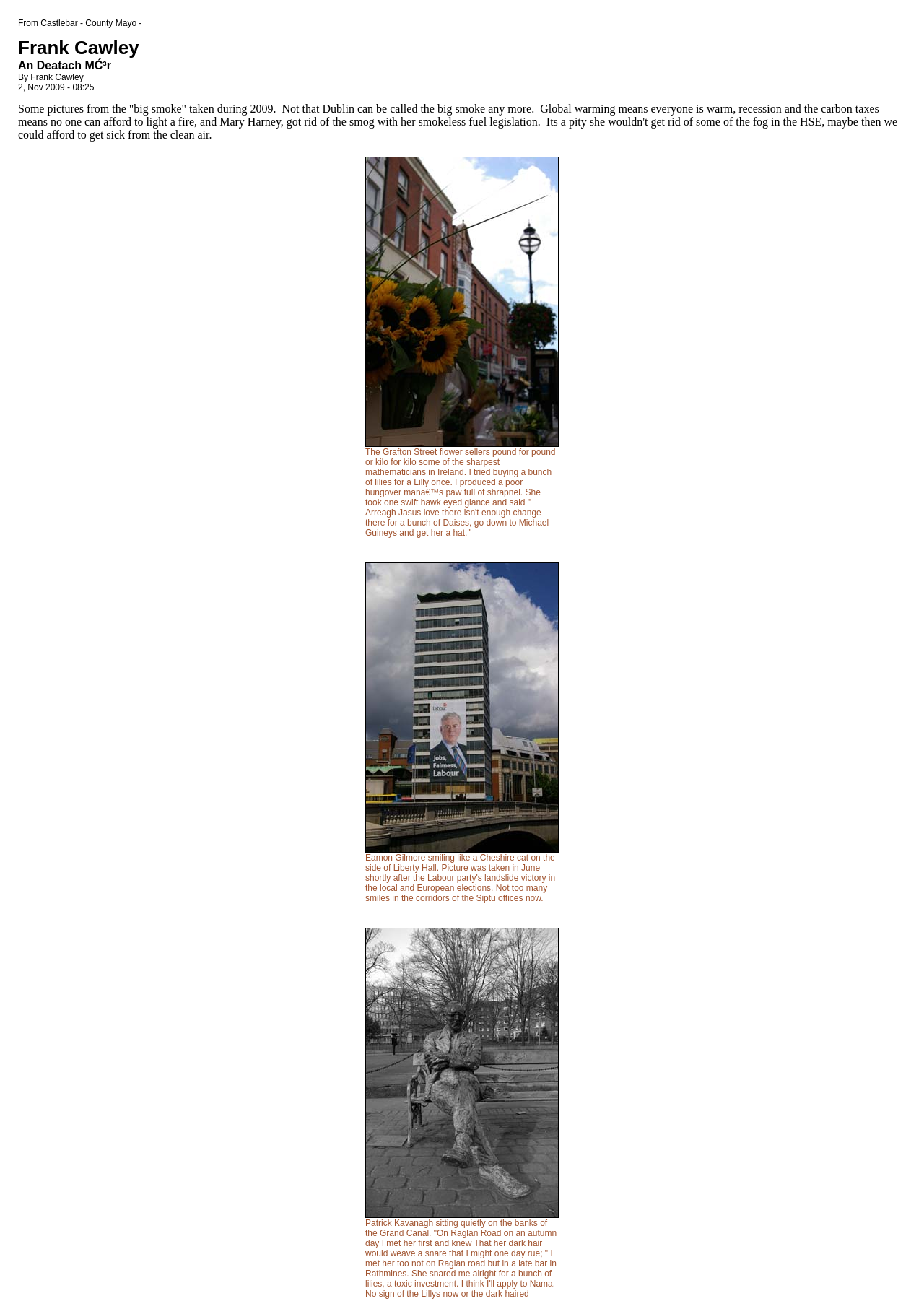How many paragraphs of text are there?
Please answer the question as detailed as possible based on the image.

I counted the number of StaticText elements that contain paragraphs of text, which are two: one with the bounding box coordinates [0.02, 0.079, 0.971, 0.108] and another with the bounding box coordinates [0.393, 0.119, 0.607, 0.415].